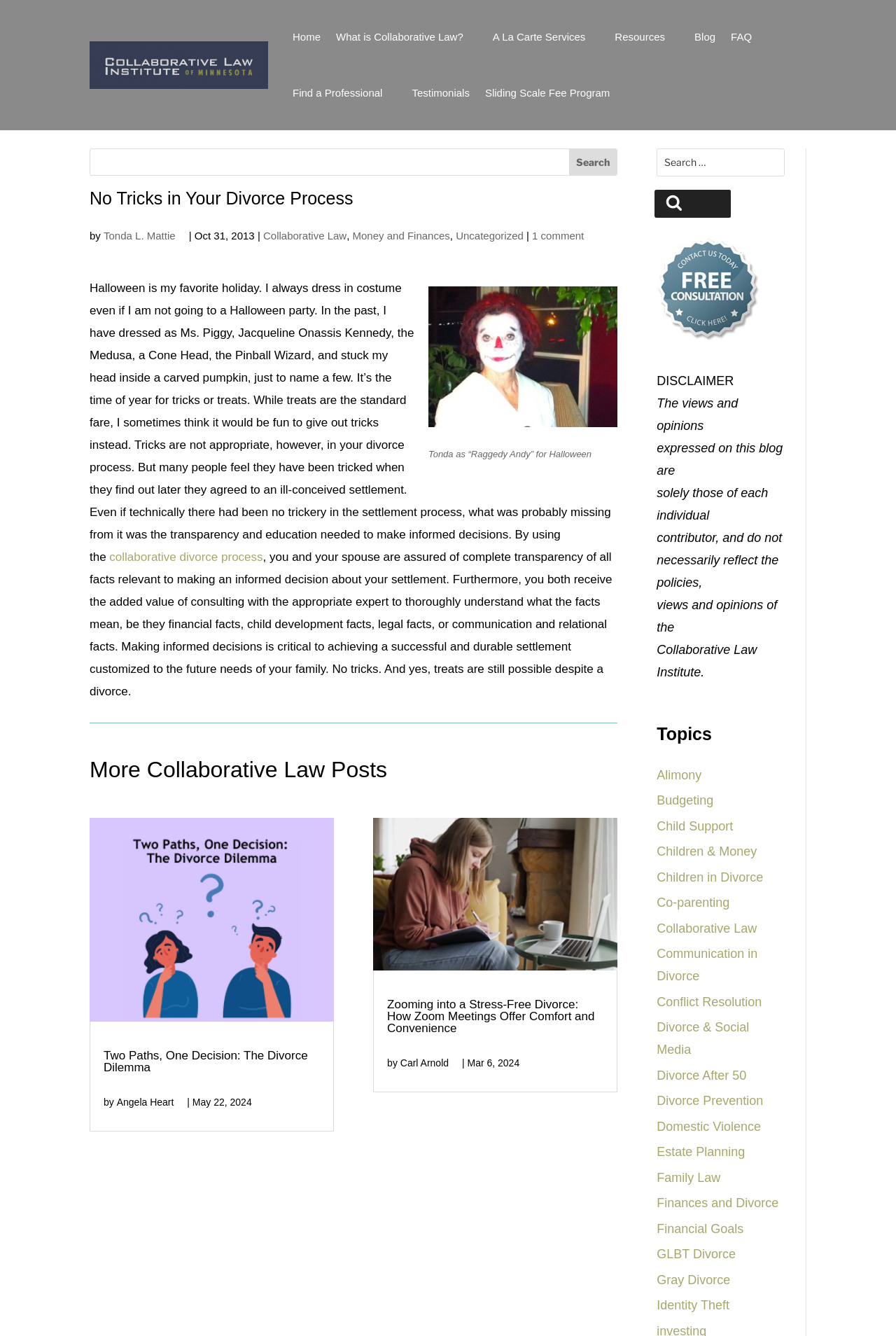From the element description: "Child Support", extract the bounding box coordinates of the UI element. The coordinates should be expressed as four float numbers between 0 and 1, in the order [left, top, right, bottom].

[0.733, 0.613, 0.818, 0.629]